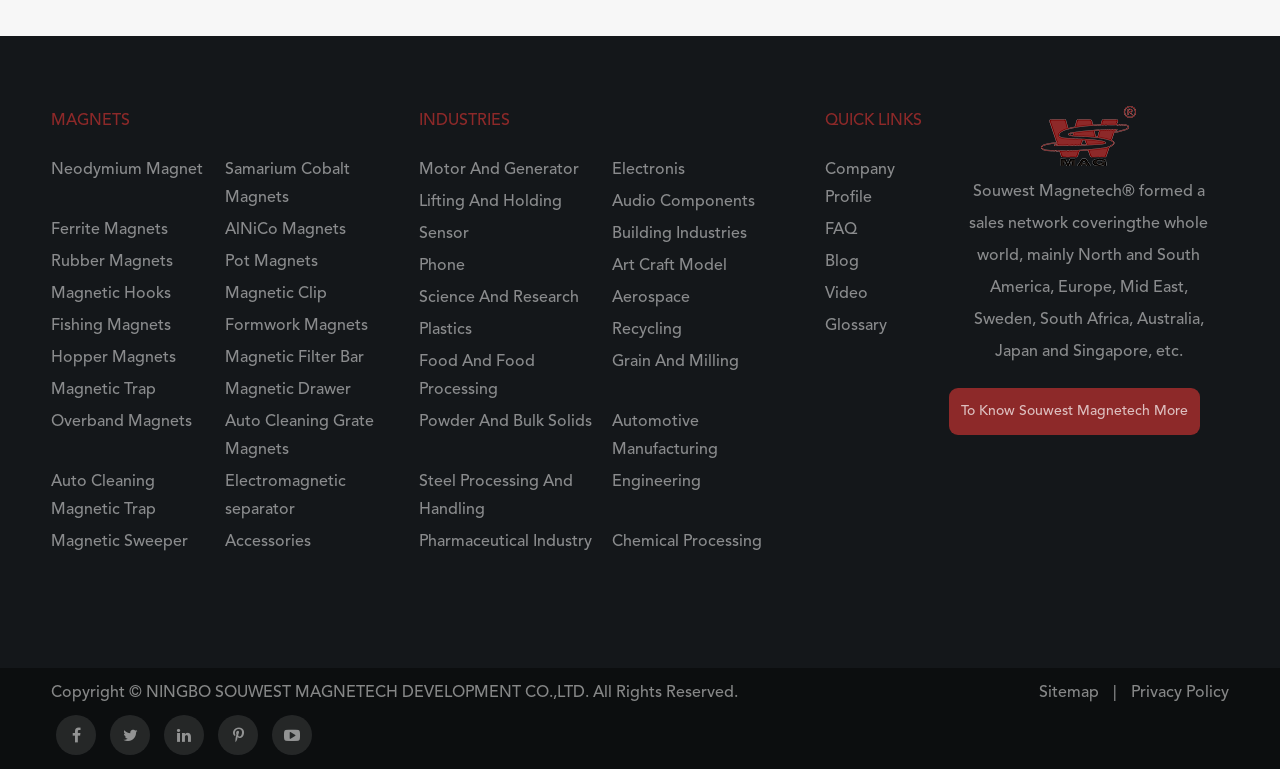What is the company name mentioned on the webpage?
Refer to the image and provide a one-word or short phrase answer.

NINGBO SOUWEST MAGNETECH DEVELOPMENT CO.,LTD.